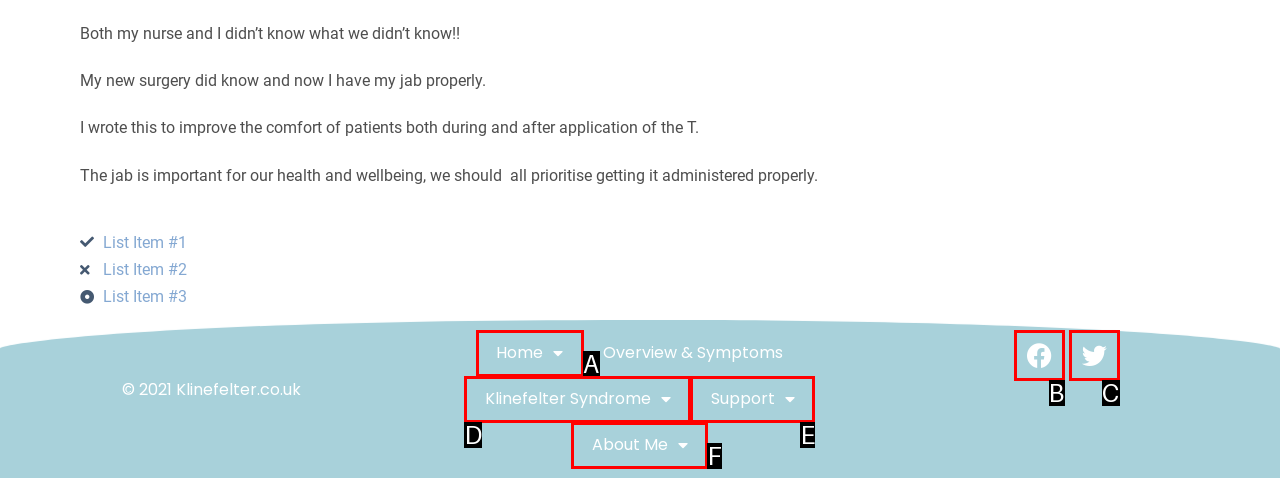Select the letter that corresponds to the UI element described as: About Me
Answer by providing the letter from the given choices.

F